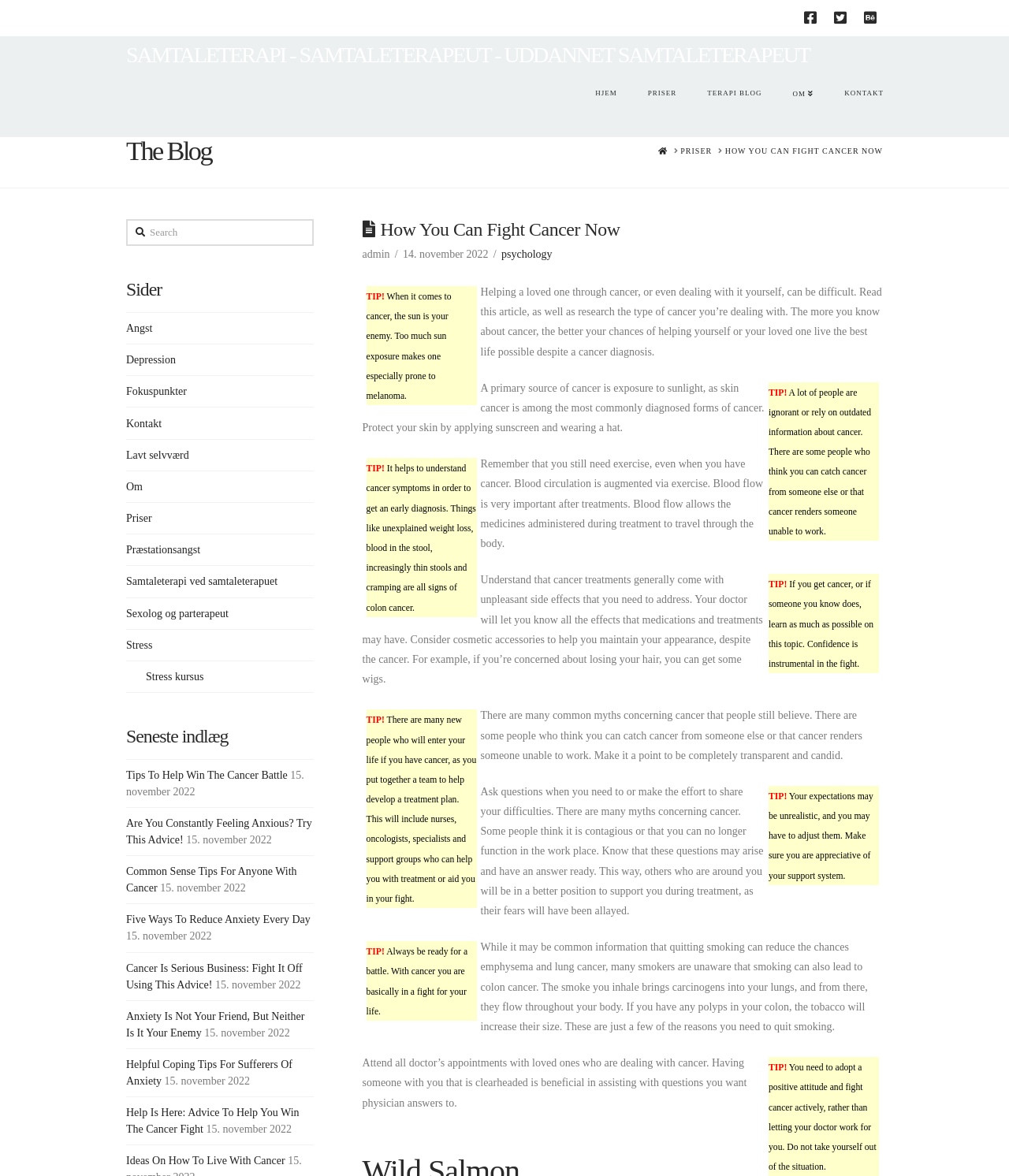Provide a short answer using a single word or phrase for the following question: 
What is the topic of the blog post?

Cancer